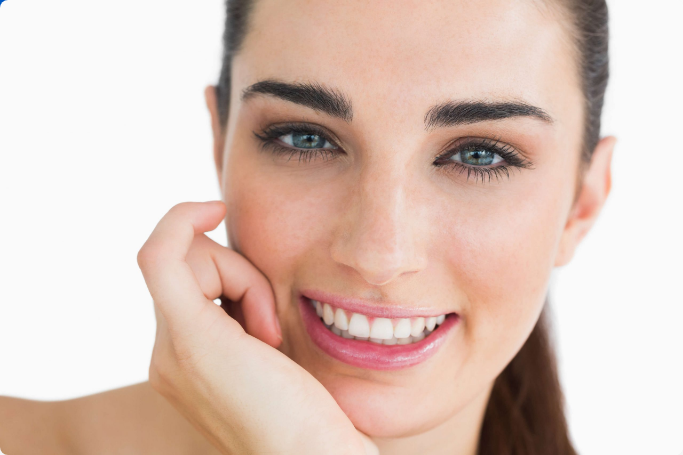Reply to the question below using a single word or brief phrase:
What color are the woman's eyes?

Blue